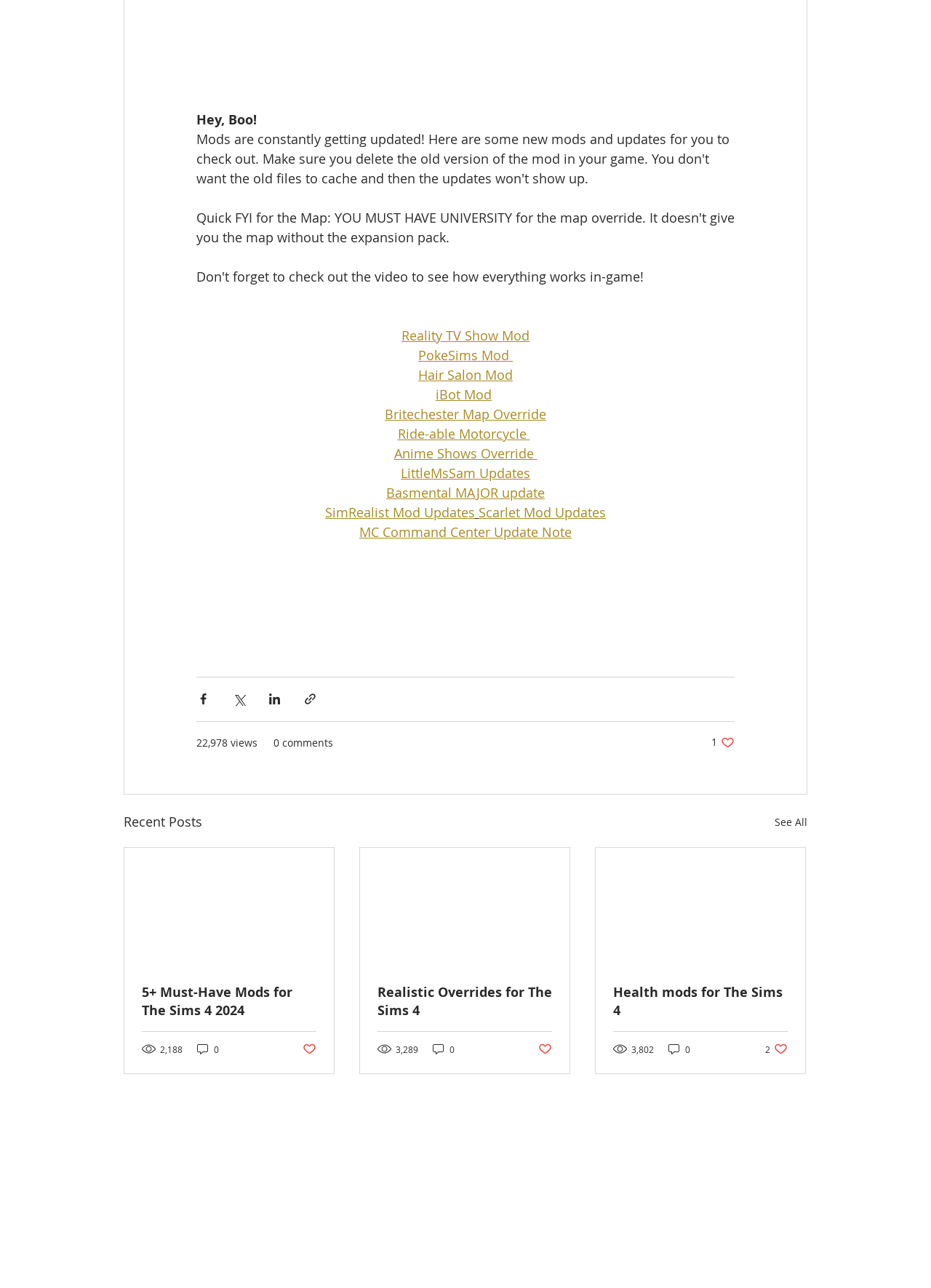Provide a brief response in the form of a single word or phrase:
How many articles are there in the webpage?

3